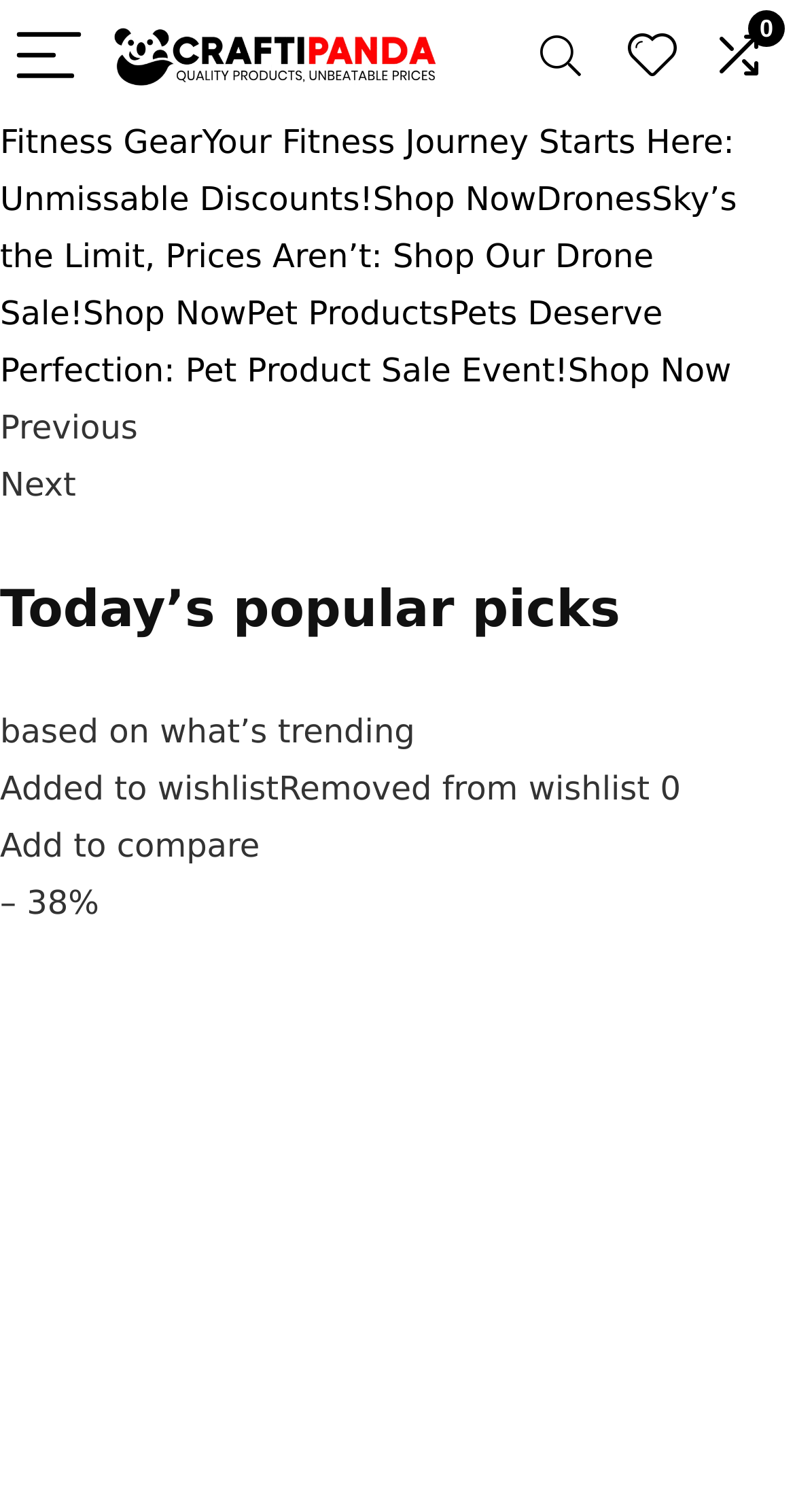Reply to the question with a single word or phrase:
What is the name of the website?

CraftiPanda